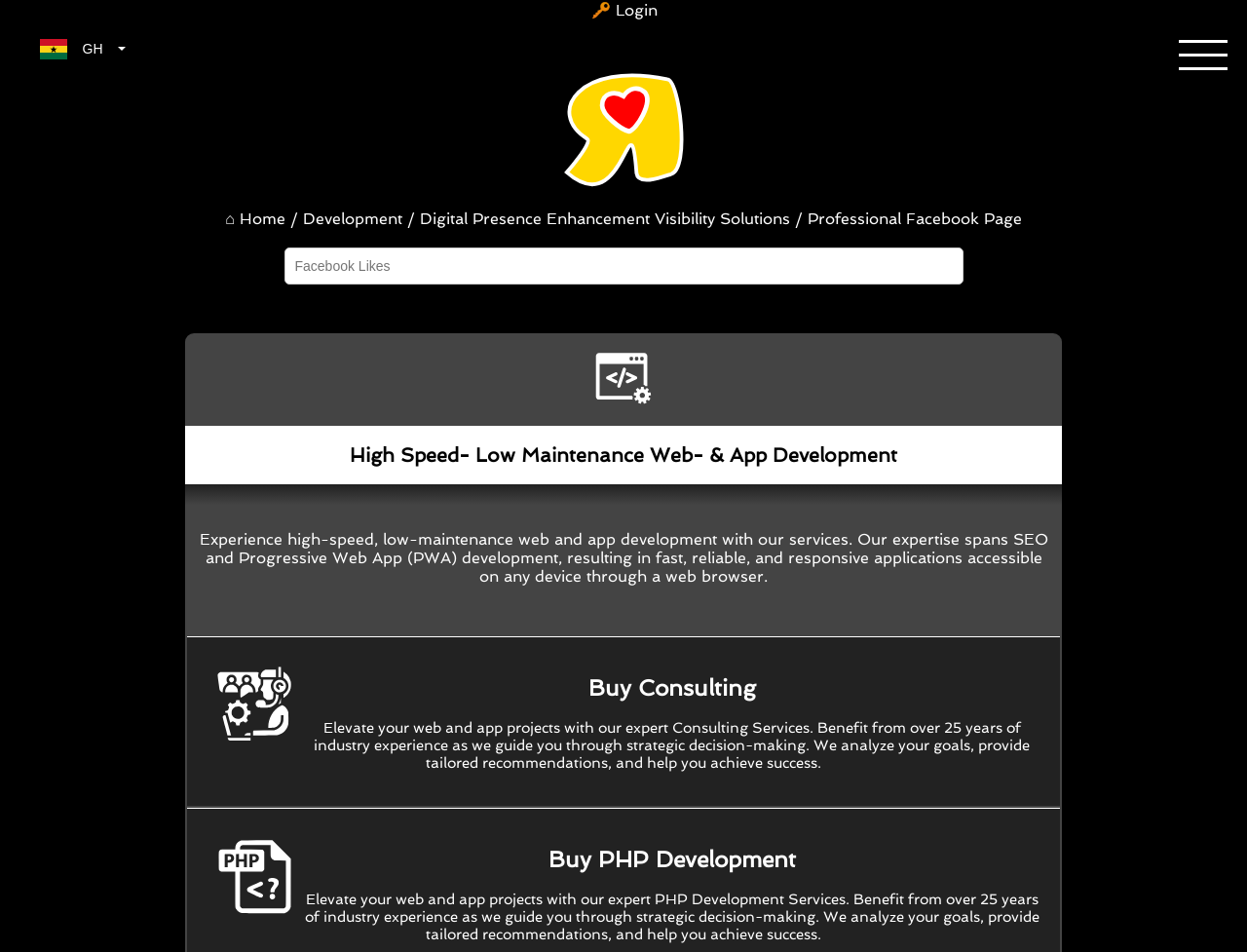Identify the bounding box coordinates for the element you need to click to achieve the following task: "Enter Facebook Likes". Provide the bounding box coordinates as four float numbers between 0 and 1, in the form [left, top, right, bottom].

[0.228, 0.26, 0.772, 0.299]